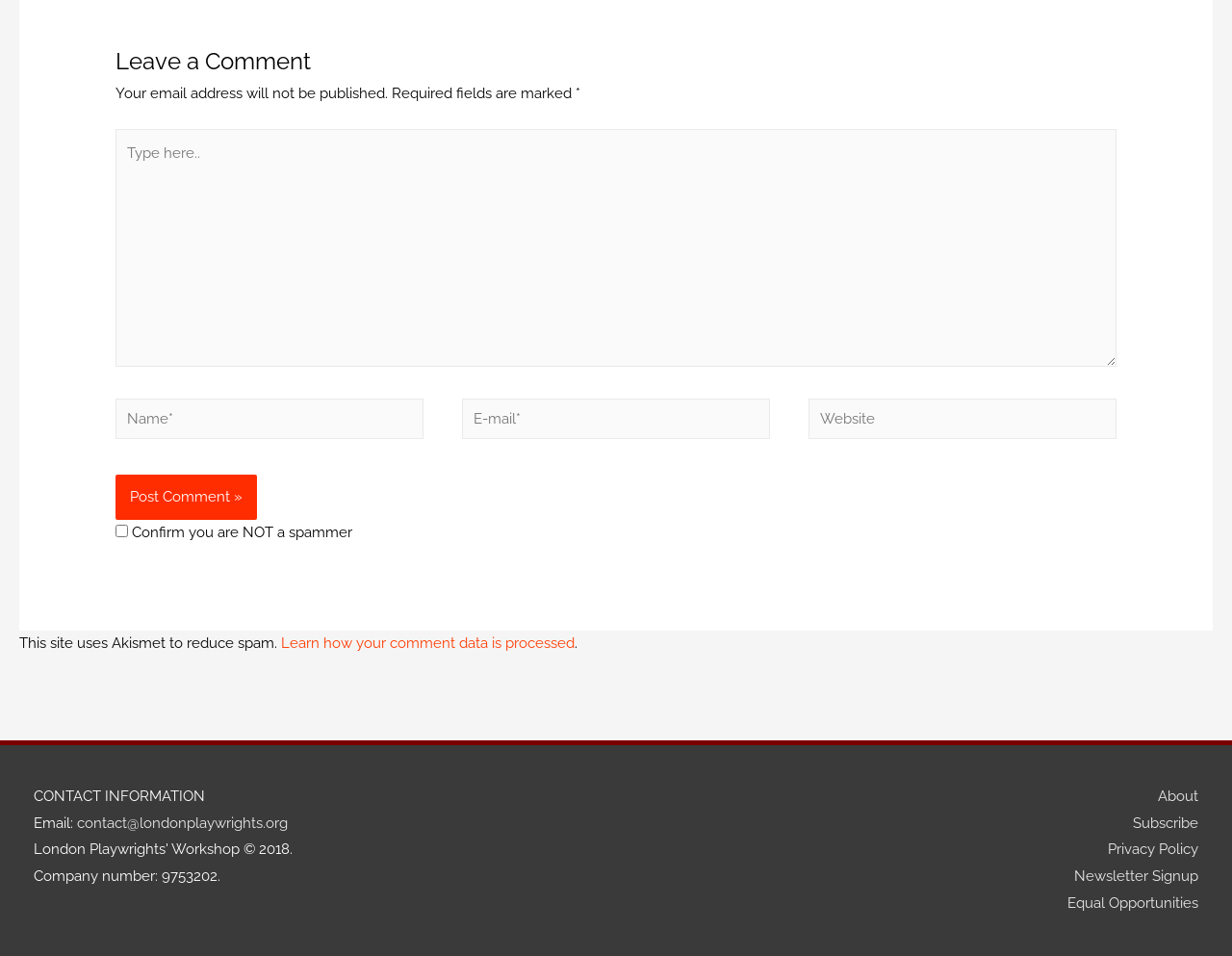What is the purpose of the checkbox?
Can you provide an in-depth and detailed response to the question?

The checkbox is located below the comment form and is labeled 'Confirm you are NOT a spammer'. Its purpose is to ensure that the user is not a spammer, which is a common issue in online commenting systems.